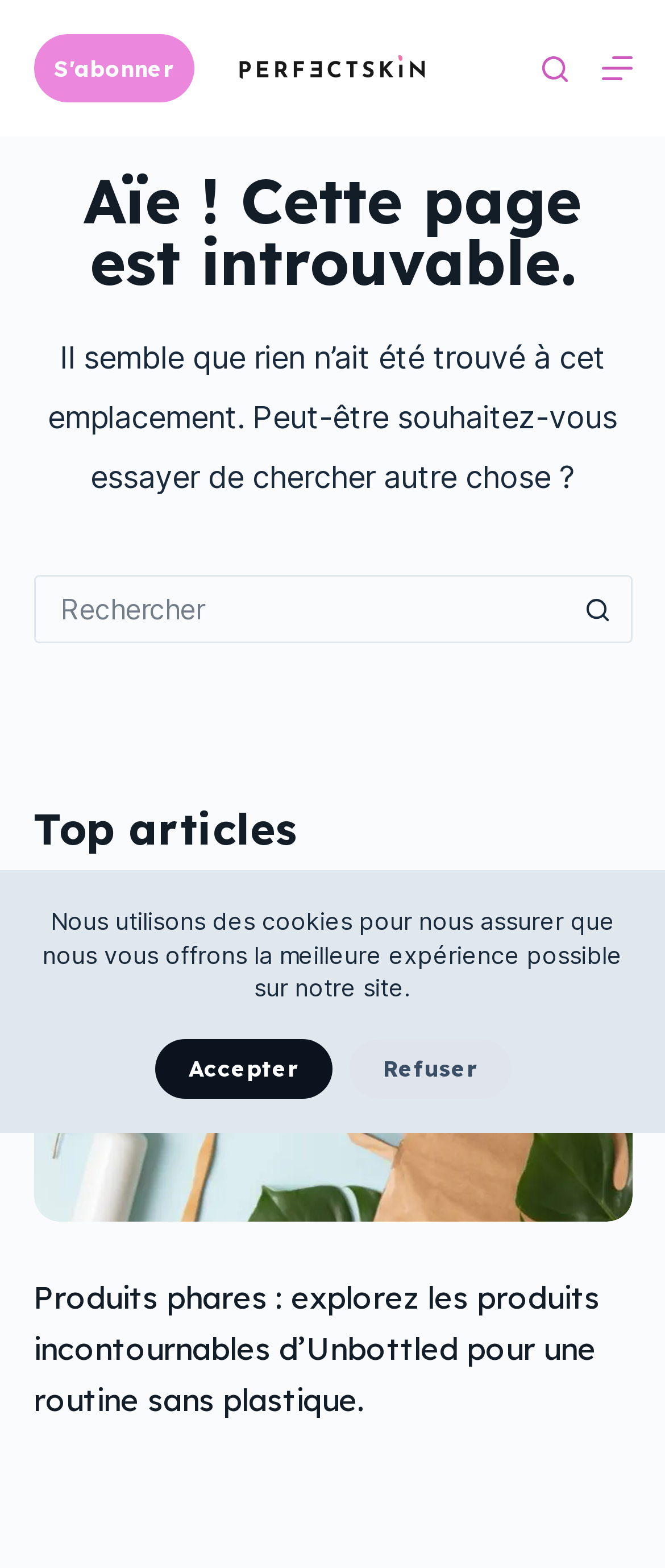Generate the title text from the webpage.

Aïe ! Cette page est introuvable.